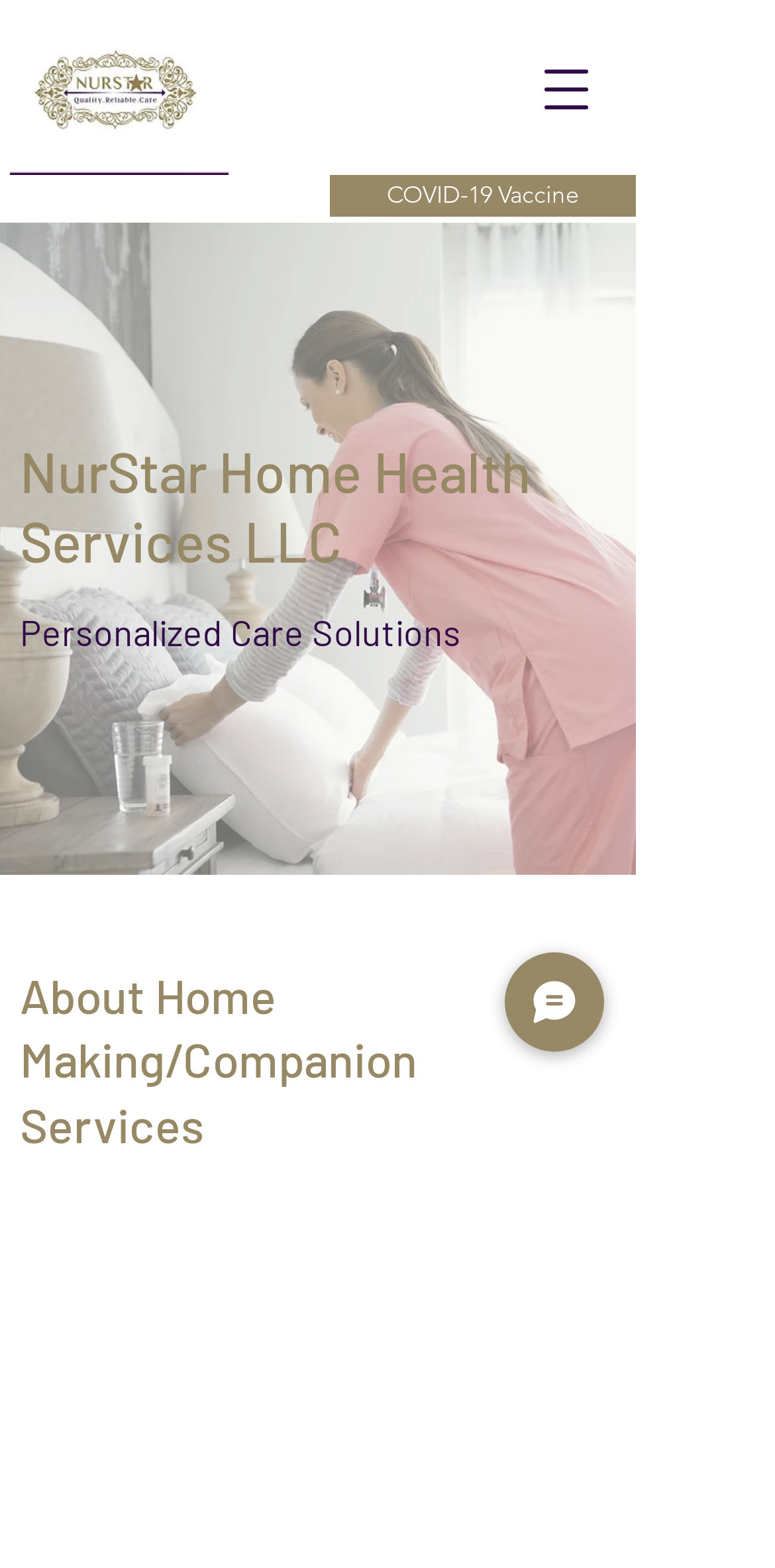Provide the bounding box coordinates of the HTML element described as: "COVID-19 Vaccine". The bounding box coordinates should be four float numbers between 0 and 1, i.e., [left, top, right, bottom].

[0.426, 0.112, 0.821, 0.138]